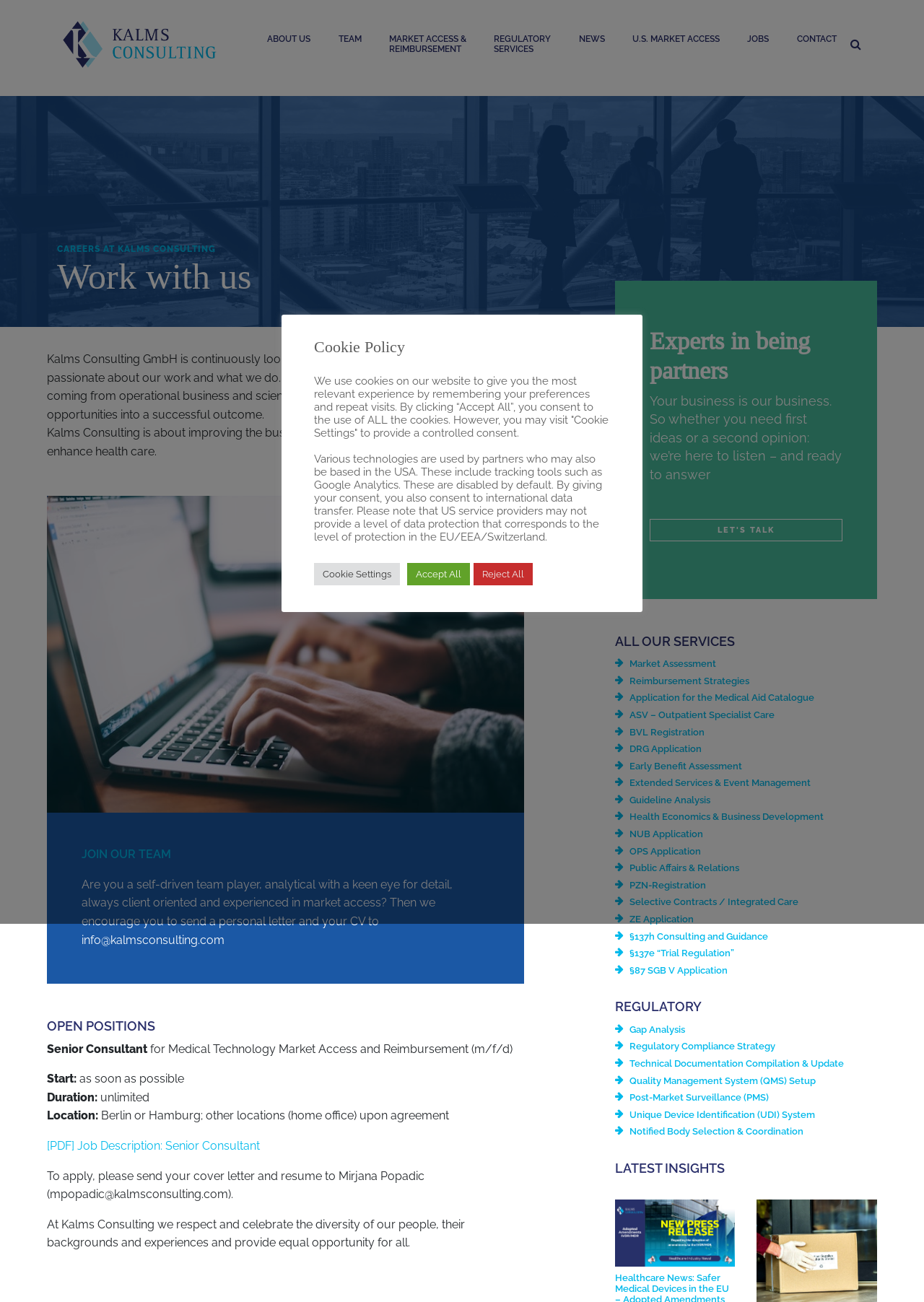Please give a succinct answer using a single word or phrase:
How can one apply for a job?

Send a personal letter and CV to info@kalmsconsulting.com